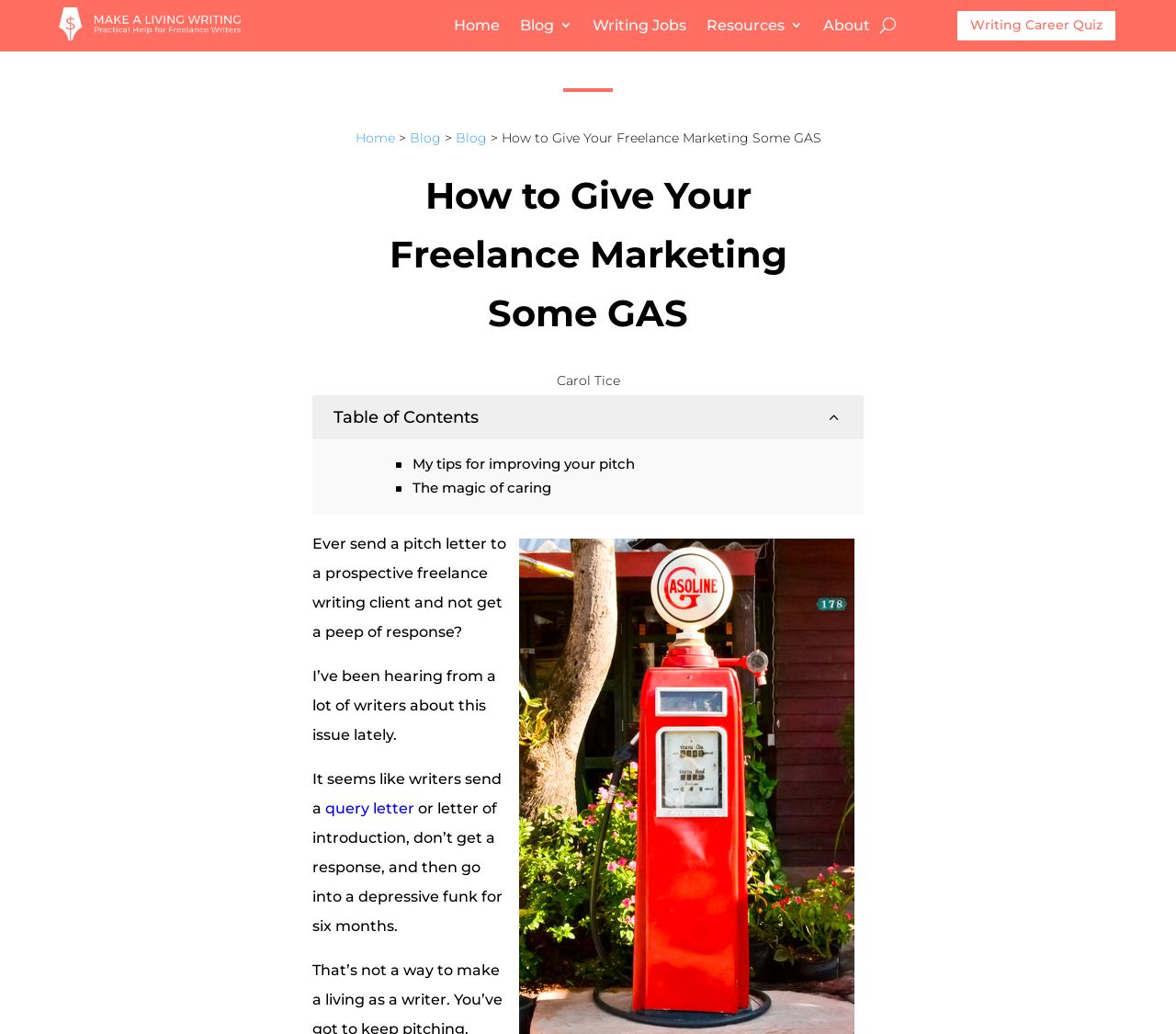Can you find the bounding box coordinates for the element that needs to be clicked to execute this instruction: "Learn more about 'query letter'"? The coordinates should be given as four float numbers between 0 and 1, i.e., [left, top, right, bottom].

[0.277, 0.774, 0.352, 0.791]